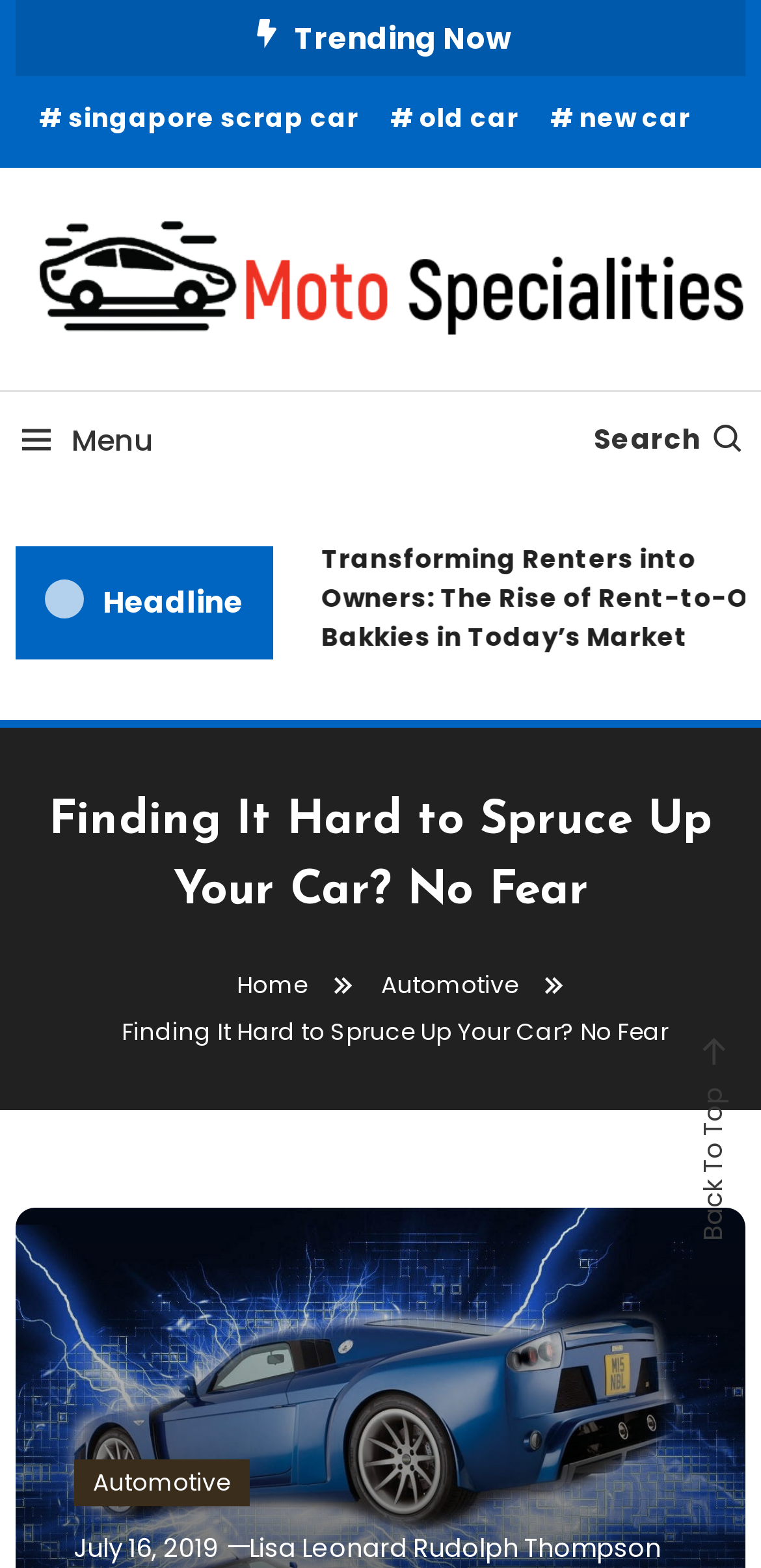Locate the bounding box coordinates of the element that should be clicked to execute the following instruction: "Search for something".

[0.78, 0.267, 0.98, 0.292]